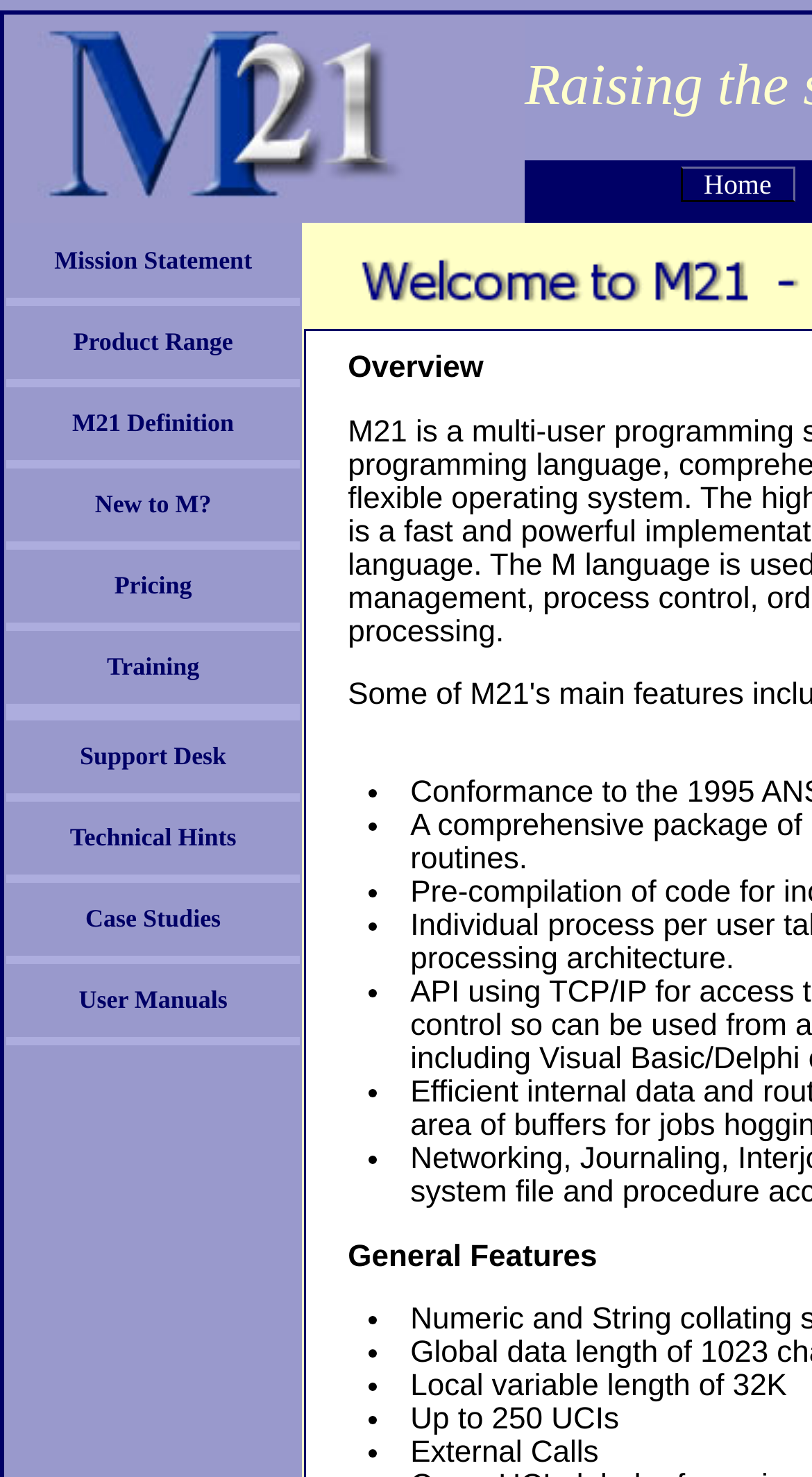Answer the question in one word or a short phrase:
What is the feature of local variable length?

32K